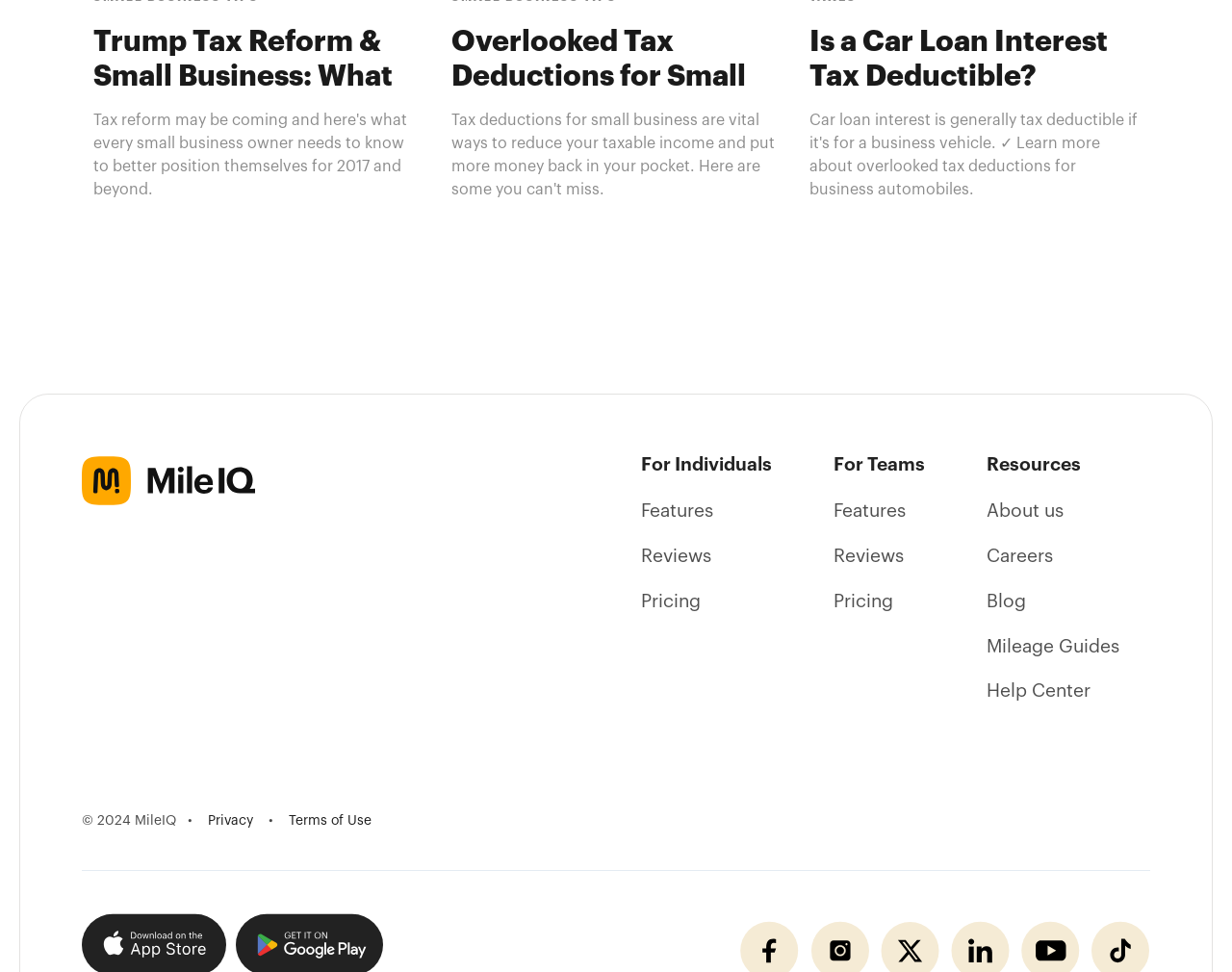Find the coordinates for the bounding box of the element with this description: "Careers".

[0.801, 0.559, 0.855, 0.587]